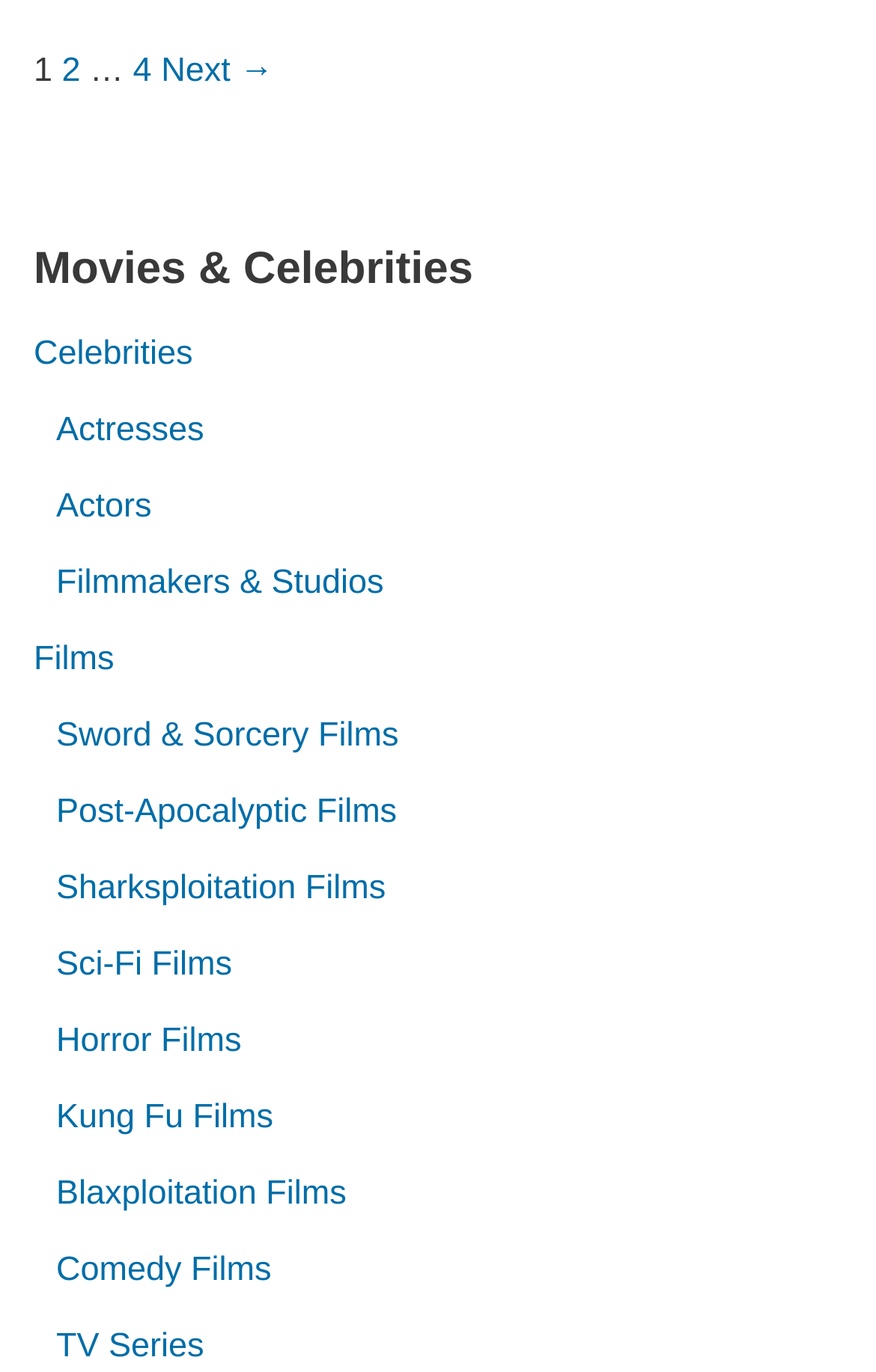Based on the image, please elaborate on the answer to the following question:
What is the last film category listed?

I looked at the list of film categories under the 'Movies & Celebrities' section and found that the last one listed is 'Comedy Films', which is linked to a webpage with that title.